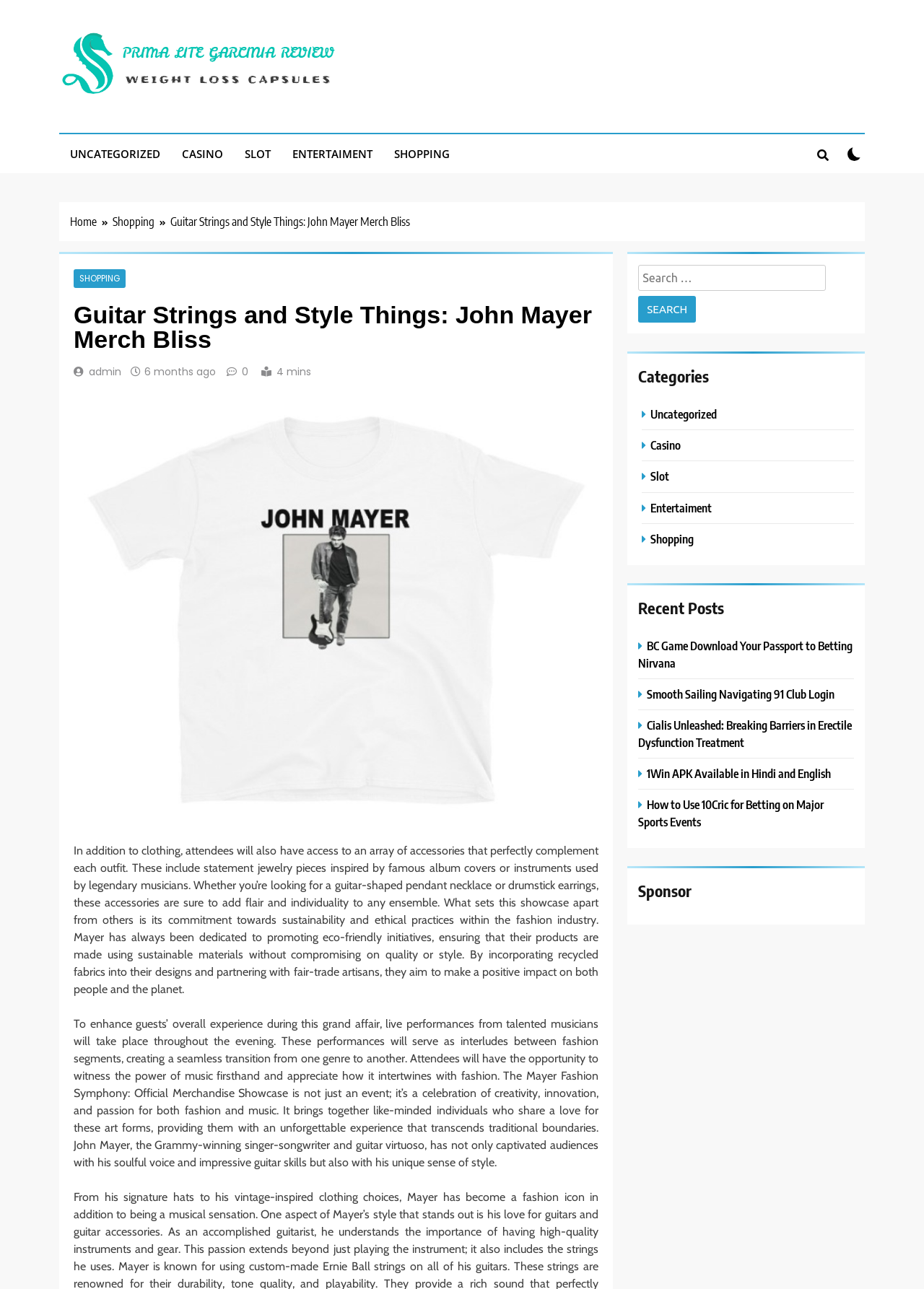Pinpoint the bounding box coordinates of the clickable element needed to complete the instruction: "Click the 'Prima Lite Garcinia Review' link". The coordinates should be provided as four float numbers between 0 and 1: [left, top, right, bottom].

[0.064, 0.022, 0.369, 0.081]